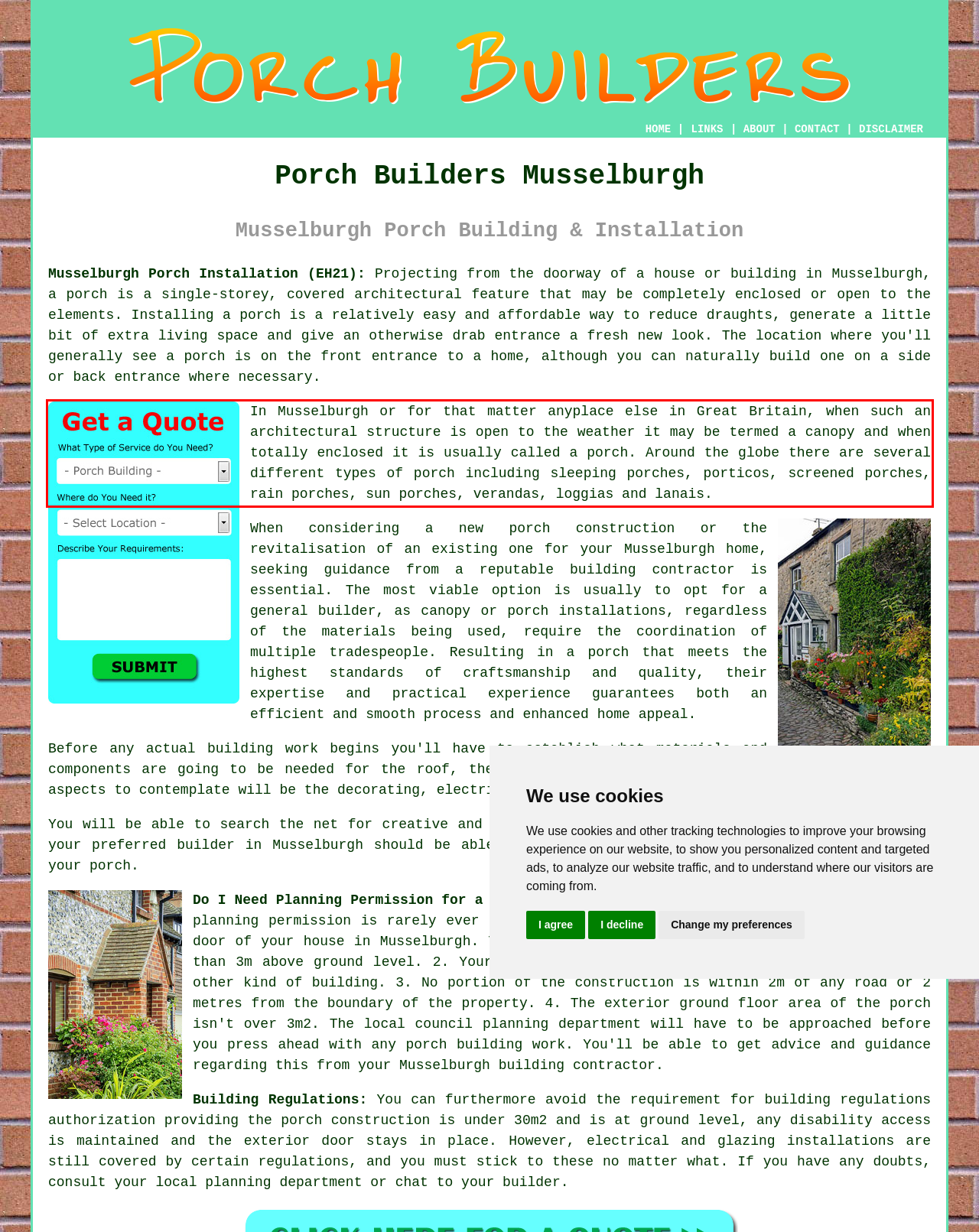You are looking at a screenshot of a webpage with a red rectangle bounding box. Use OCR to identify and extract the text content found inside this red bounding box.

In Musselburgh or for that matter anyplace else in Great Britain, when such an architectural structure is open to the weather it may be termed a canopy and when totally enclosed it is usually called a porch. Around the globe there are several different types of porch including sleeping porches, porticos, screened porches, rain porches, sun porches, verandas, loggias and lanais.